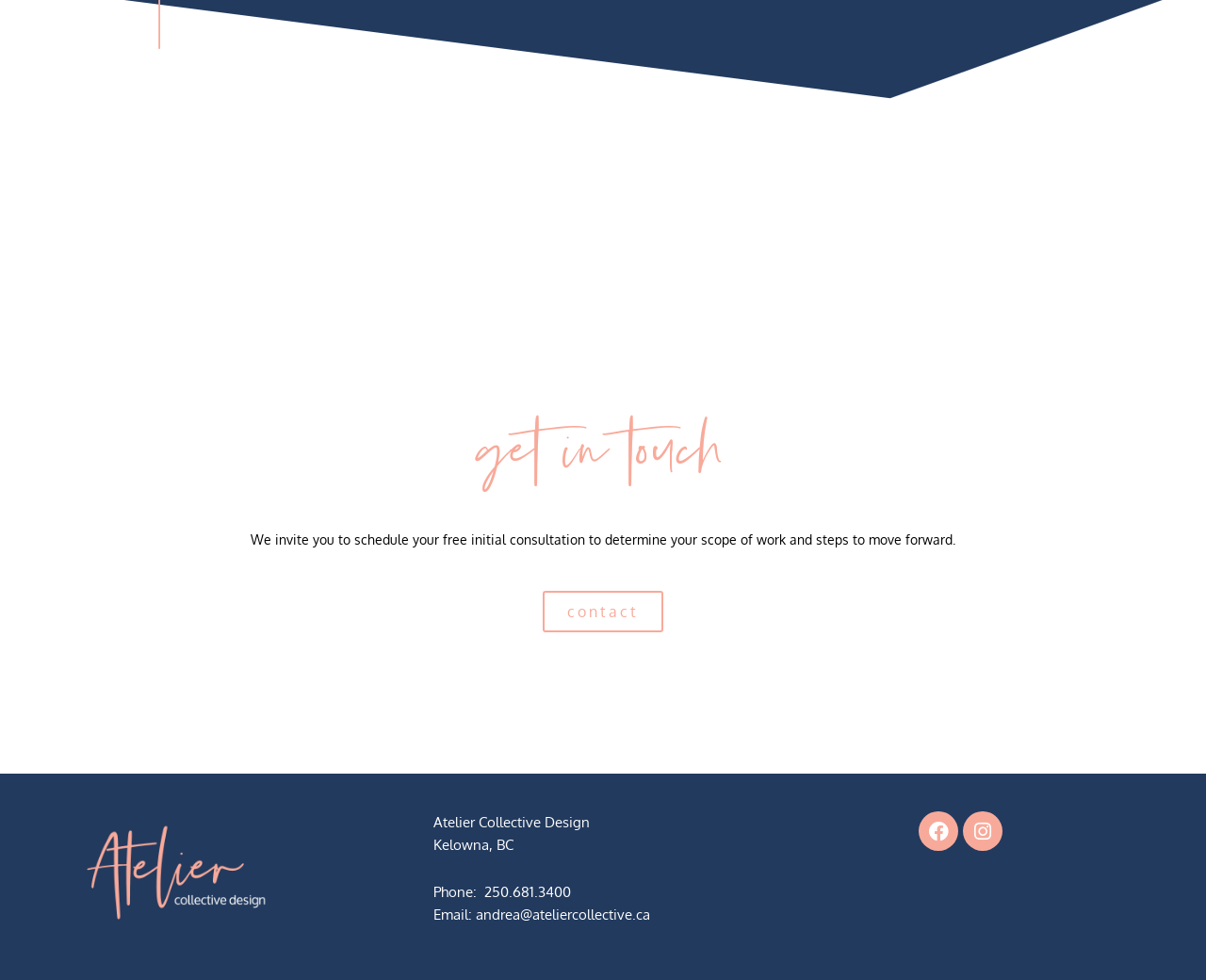Answer in one word or a short phrase: 
What is the location of the company?

Kelowna, BC